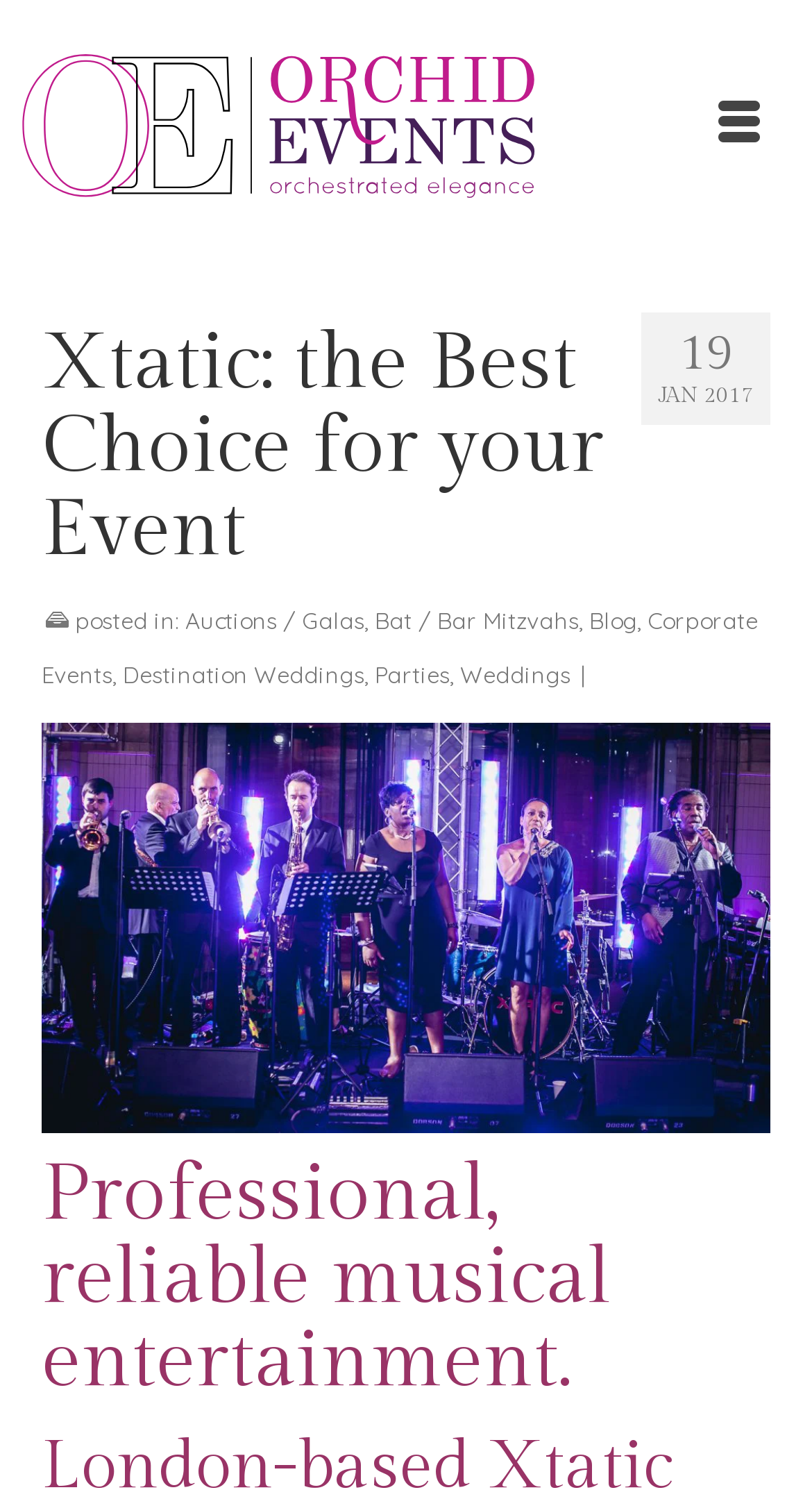Predict the bounding box for the UI component with the following description: "Privacy Policy".

None